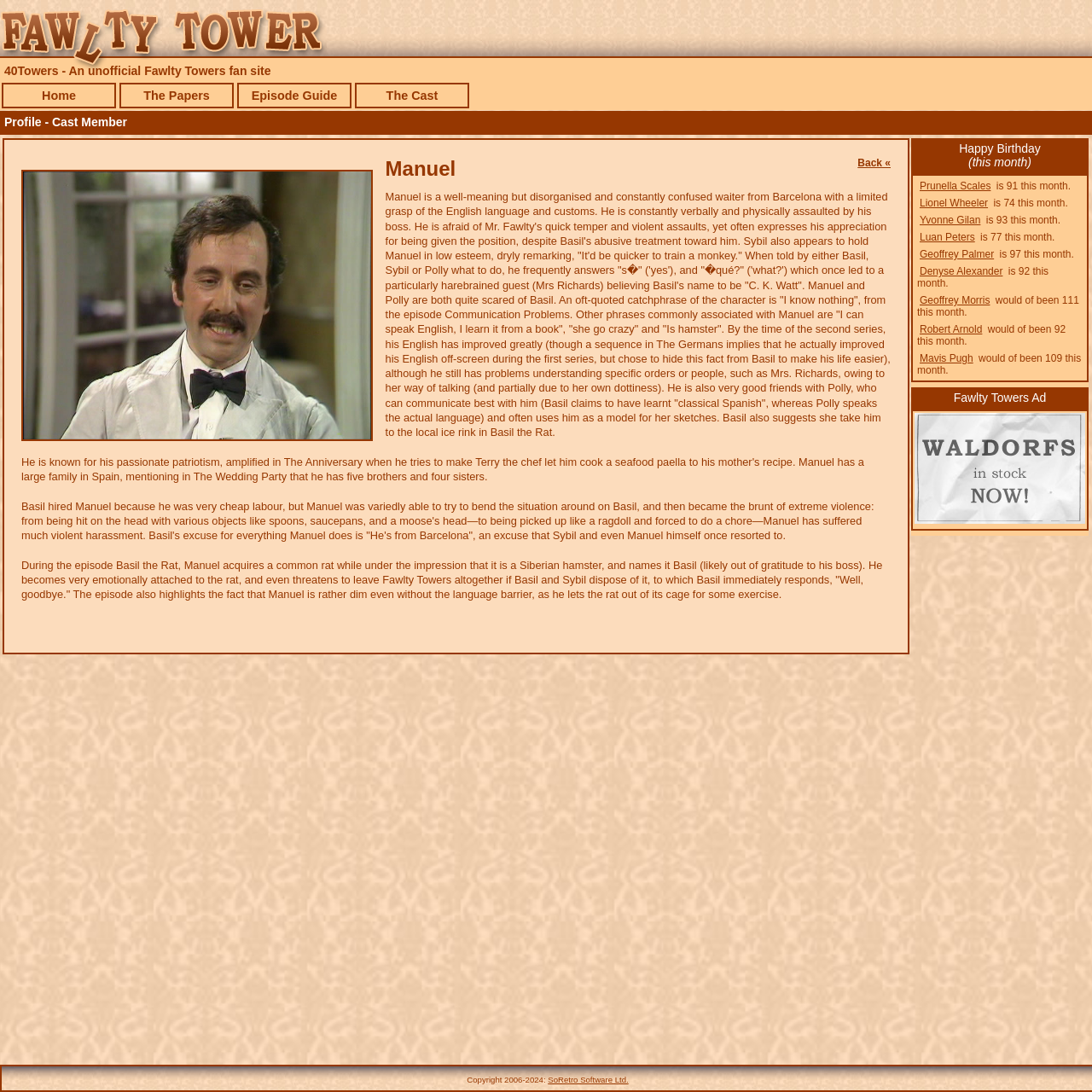Answer with a single word or phrase: 
Who is the boss of Manuel?

Basil